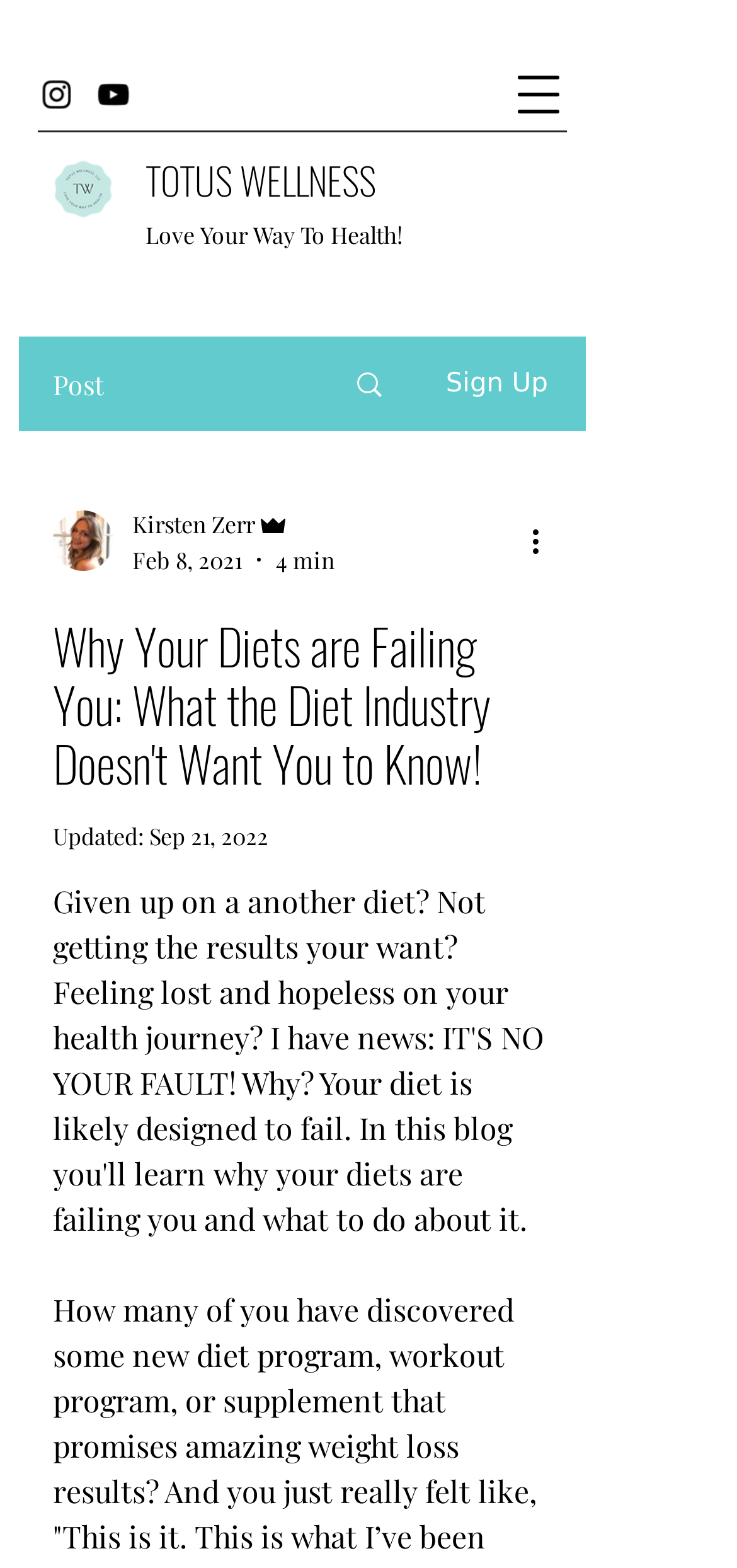How many social media links are there in the social bar?
Look at the image and answer the question using a single word or phrase.

2